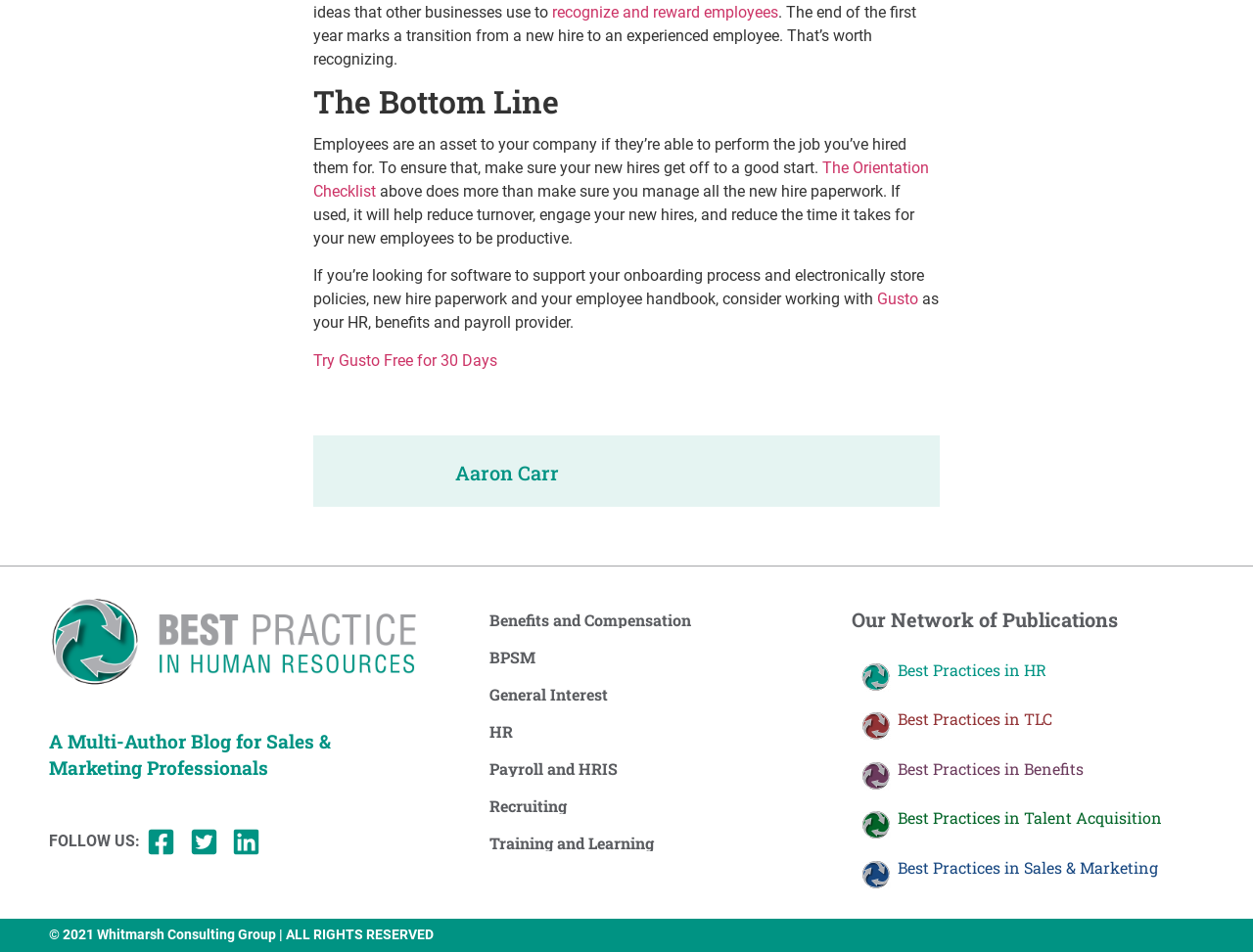Provide your answer to the question using just one word or phrase: What is the name of the HR, benefits, and payroll provider mentioned?

Gusto